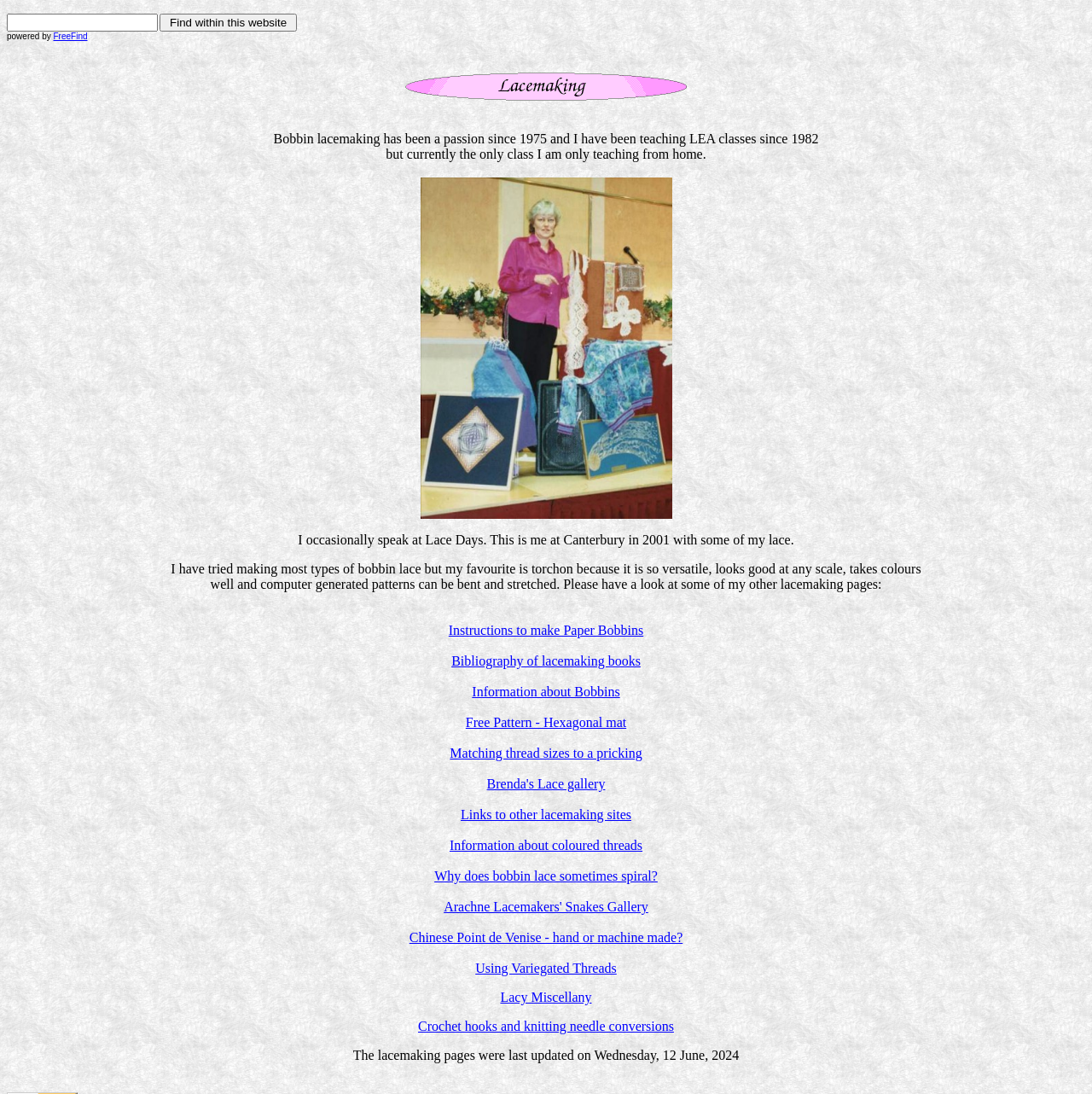Please specify the bounding box coordinates in the format (top-left x, top-left y, bottom-right x, bottom-right y), with values ranging from 0 to 1. Identify the bounding box for the UI component described as follows: FreeFind

[0.049, 0.029, 0.08, 0.037]